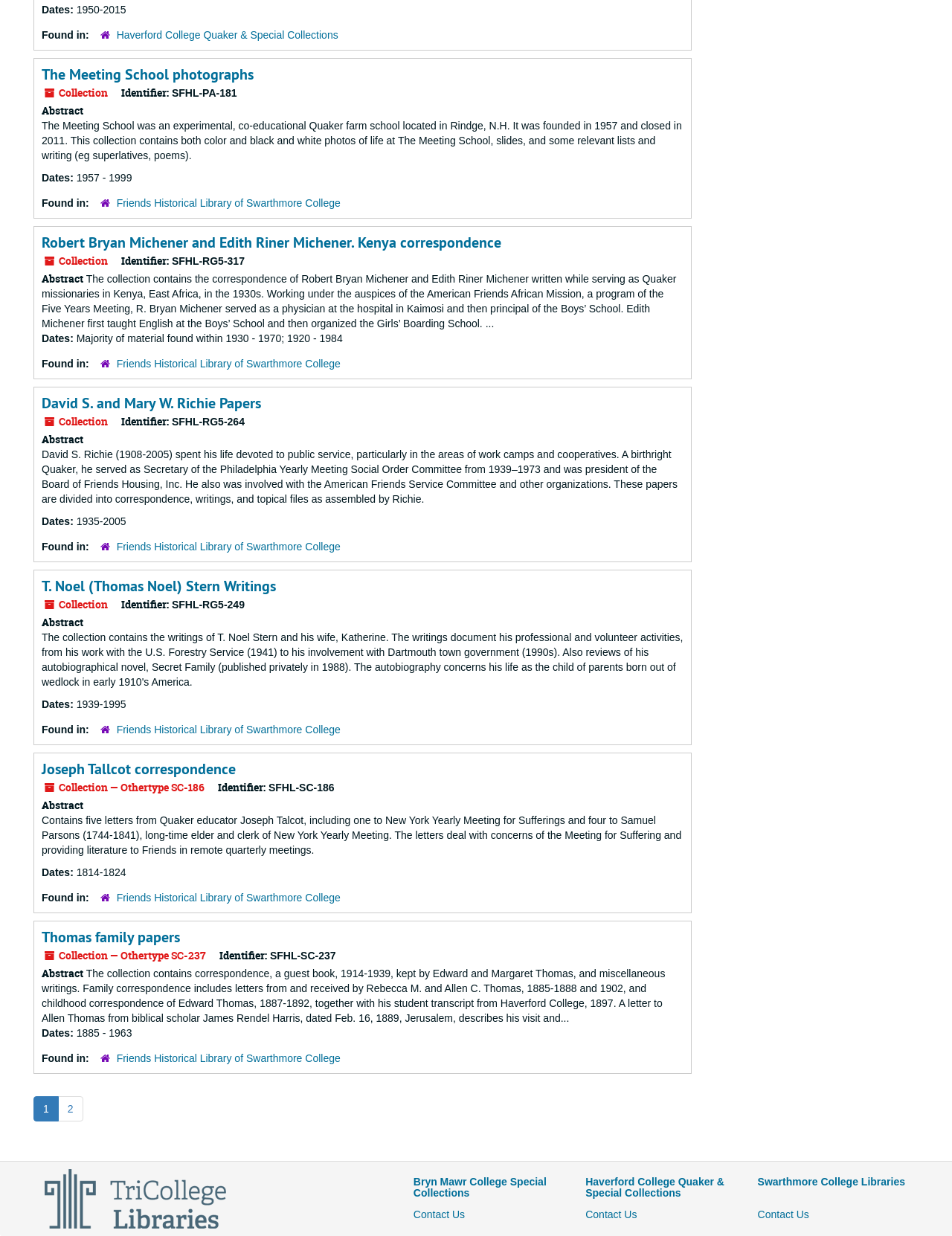Predict the bounding box coordinates of the UI element that matches this description: "Swarthmore College Libraries". The coordinates should be in the format [left, top, right, bottom] with each value between 0 and 1.

[0.796, 0.951, 0.951, 0.961]